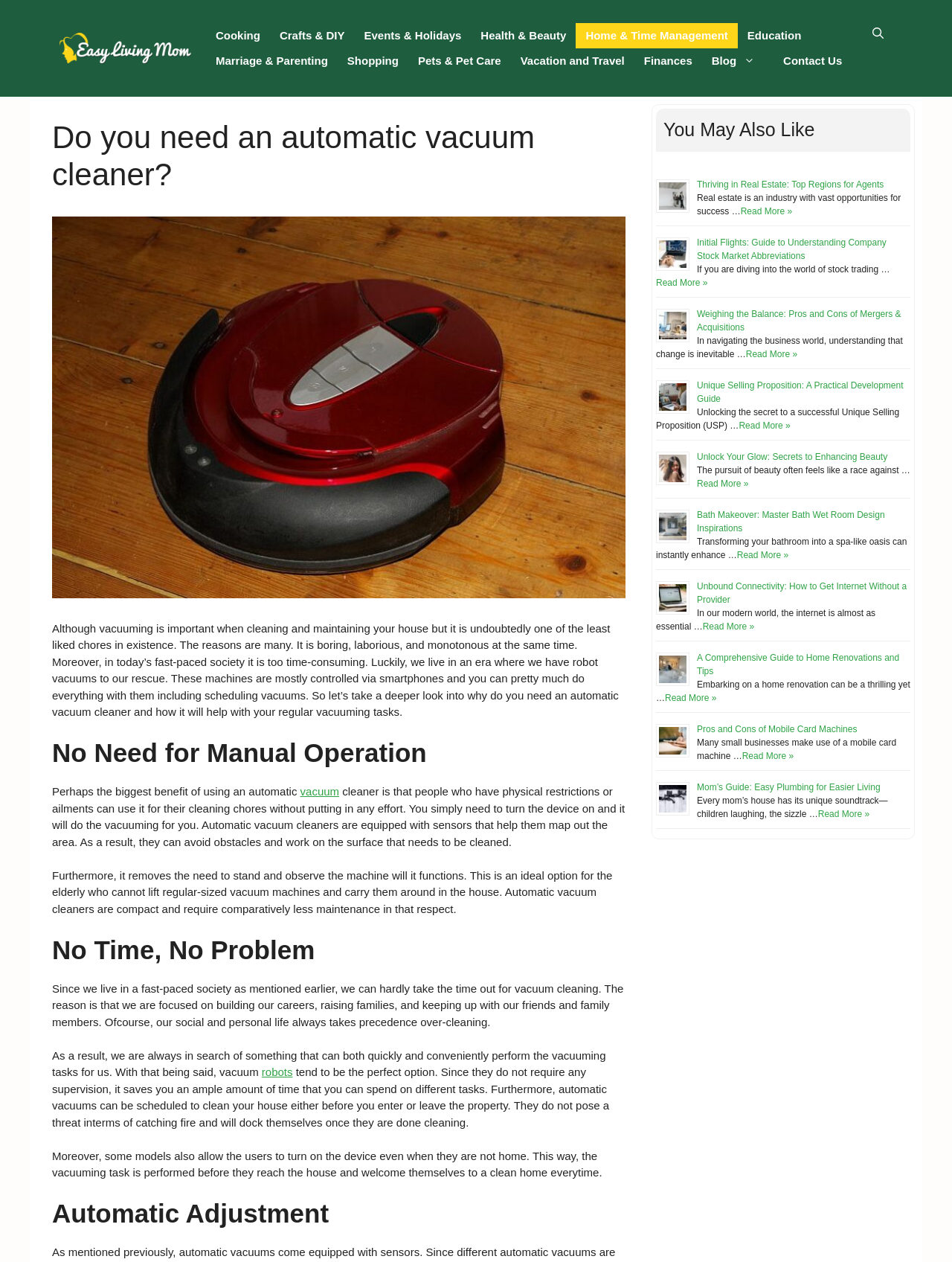Locate the bounding box coordinates of the area to click to fulfill this instruction: "Read more about 'Thriving in Real Estate: Top Regions for Agents'". The bounding box should be presented as four float numbers between 0 and 1, in the order [left, top, right, bottom].

[0.778, 0.163, 0.832, 0.171]